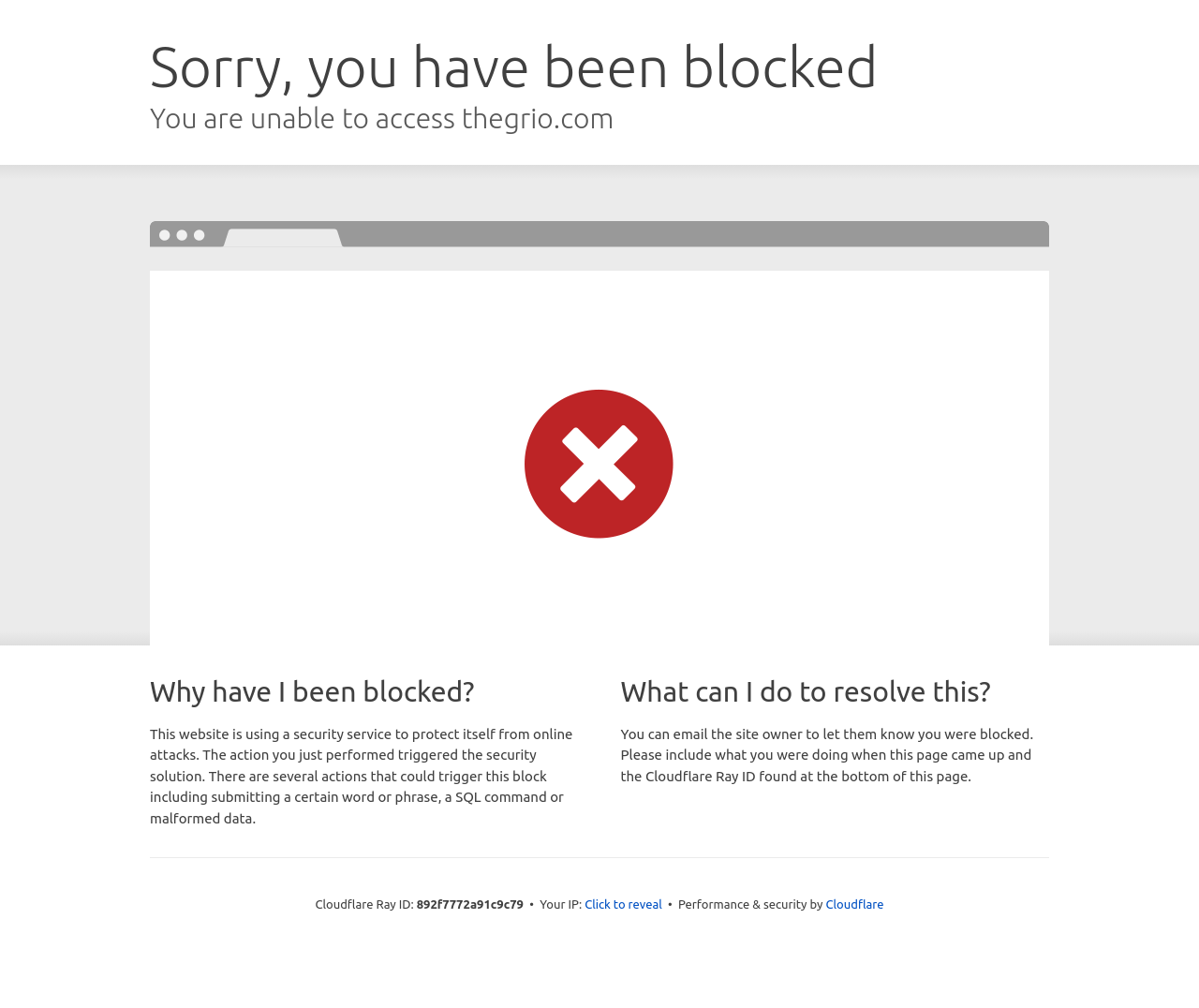What is the Cloudflare Ray ID?
Using the visual information, answer the question in a single word or phrase.

892f7772a91c9c79